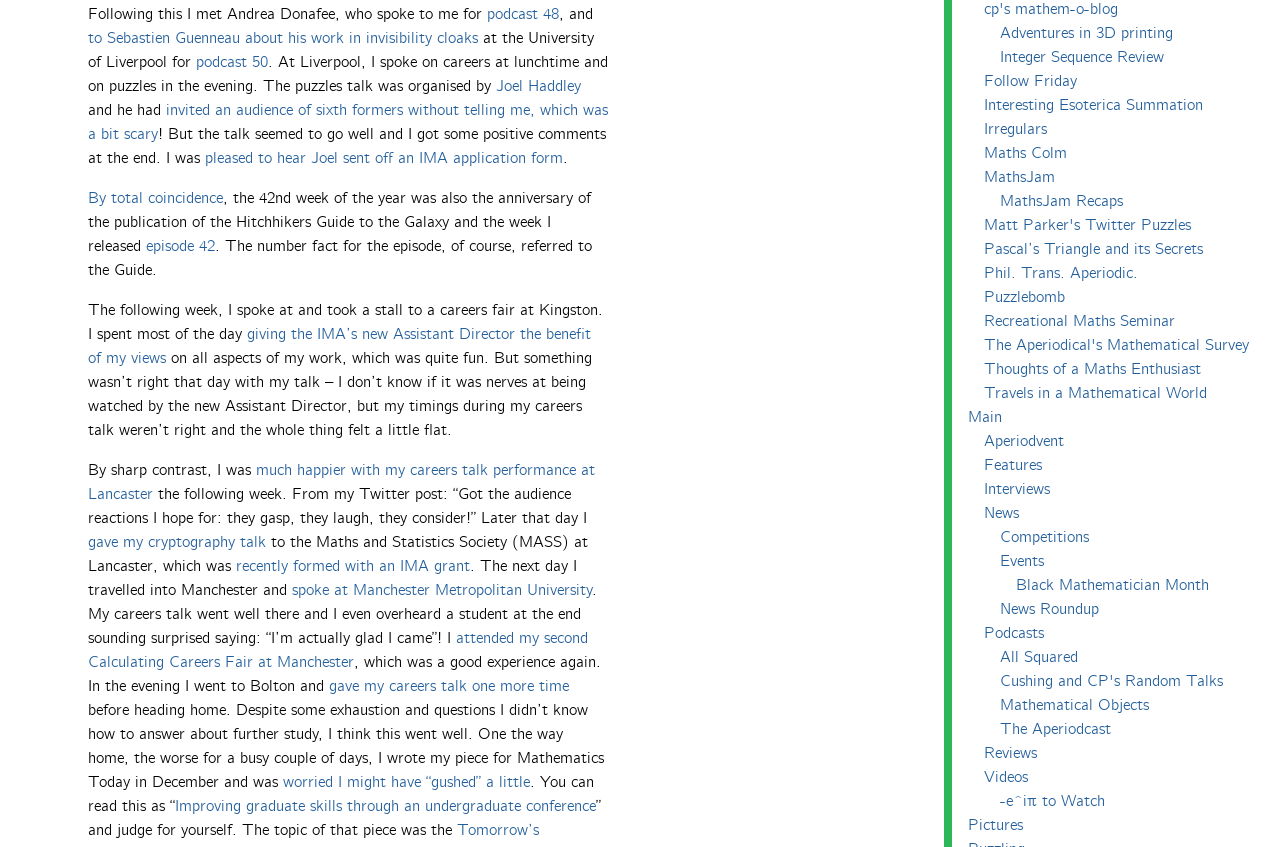How many links are there in the webpage?
Refer to the screenshot and respond with a concise word or phrase.

43